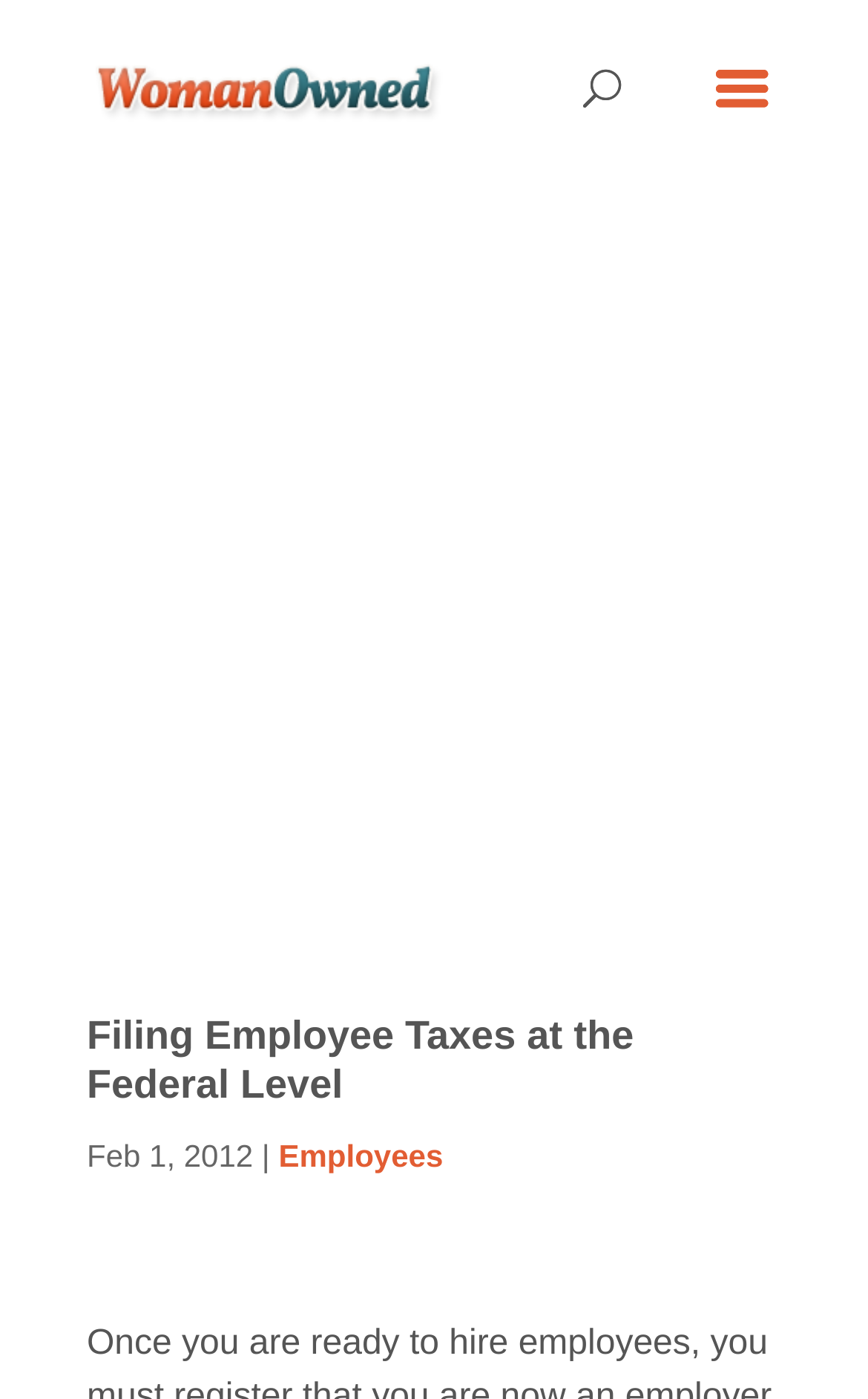Based on the image, please respond to the question with as much detail as possible:
What is the date of the article?

I found the date of the article by looking at the static text element located below the main heading, which reads 'Feb 1, 2012'.